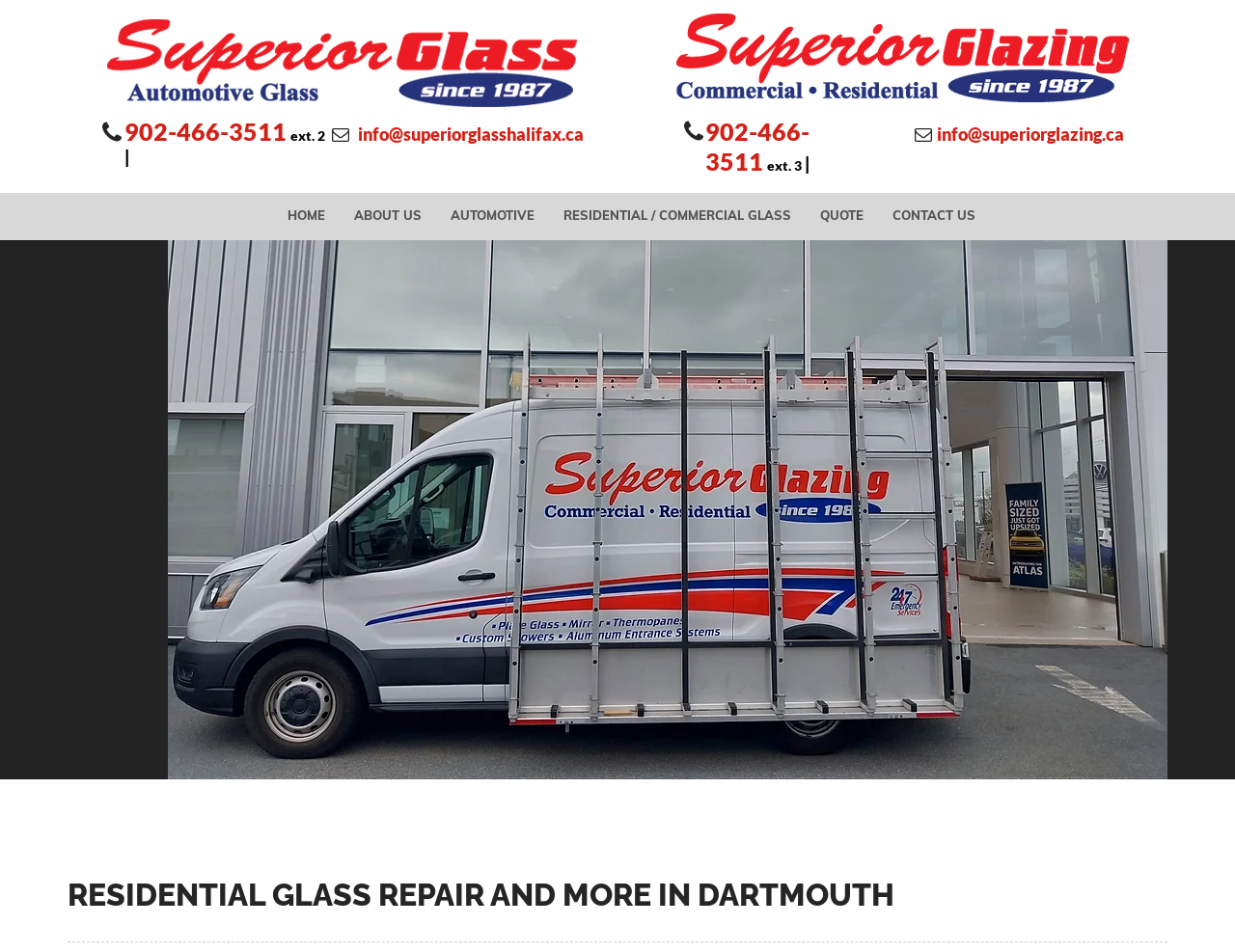Please identify the bounding box coordinates of the element that needs to be clicked to perform the following instruction: "Send an email to info@superiorglasshalifax.ca".

[0.29, 0.138, 0.473, 0.15]